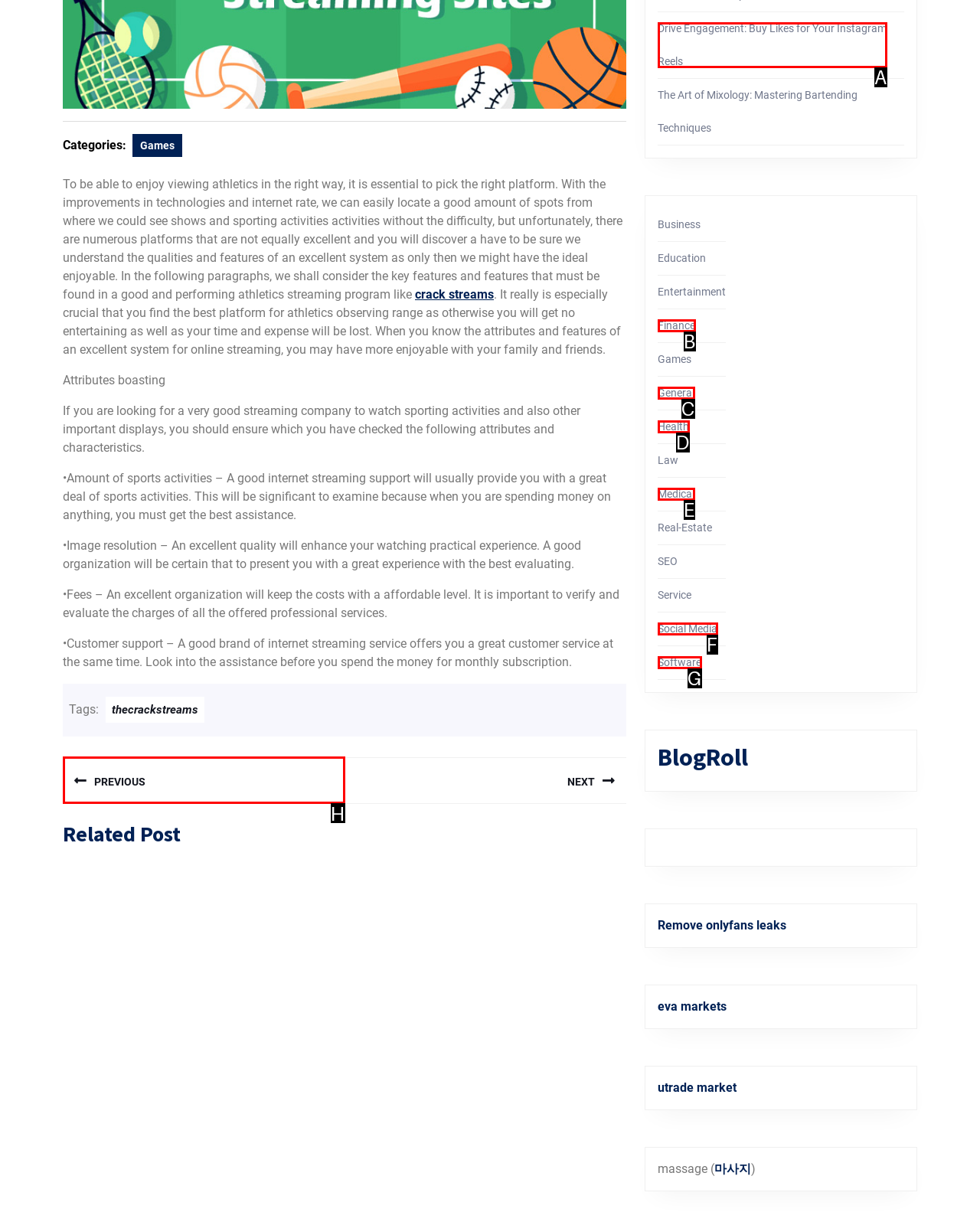Based on the description: Social Media, select the HTML element that fits best. Provide the letter of the matching option.

F